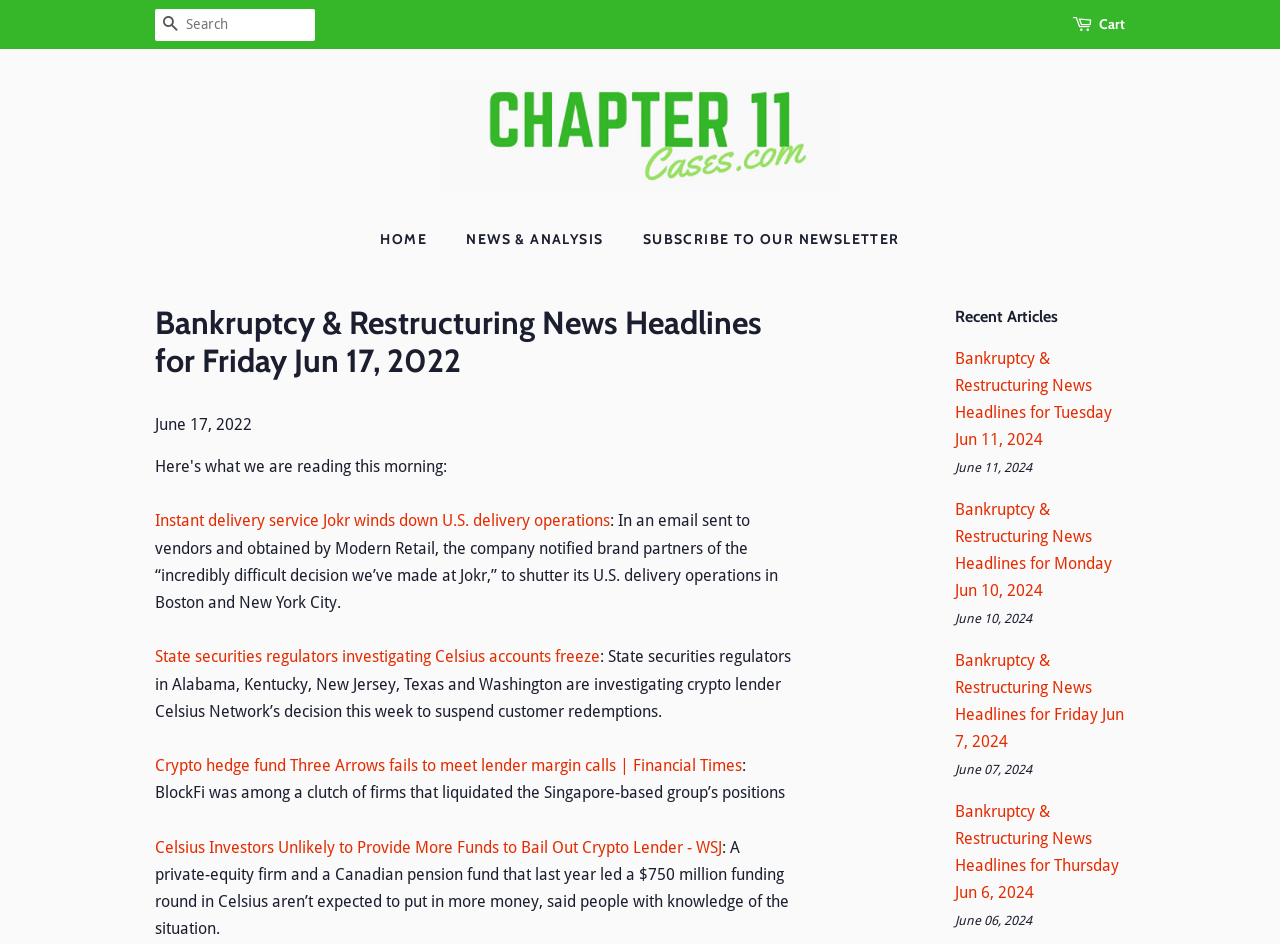What is the main topic of this webpage?
Can you provide a detailed and comprehensive answer to the question?

Based on the webpage's title 'Bankruptcy & Restructuring News Headlines for Friday Jun 17, 2022 – Chapter 11 Cases' and the various news headlines related to bankruptcy and restructuring, it can be inferred that the main topic of this webpage is bankruptcy and restructuring news.